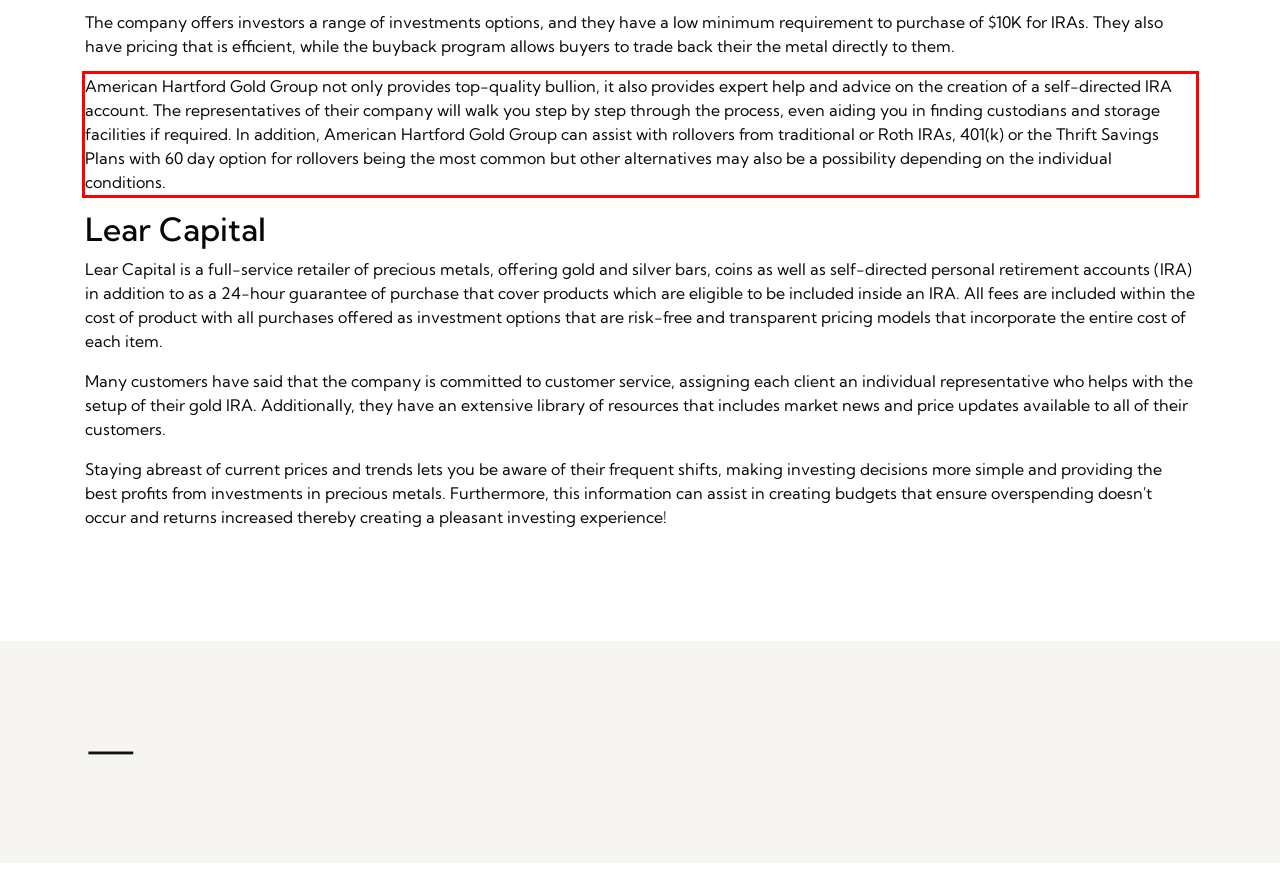Given a webpage screenshot with a red bounding box, perform OCR to read and deliver the text enclosed by the red bounding box.

American Hartford Gold Group not only provides top-quality bullion, it also provides expert help and advice on the creation of a self-directed IRA account. The representatives of their company will walk you step by step through the process, even aiding you in finding custodians and storage facilities if required. In addition, American Hartford Gold Group can assist with rollovers from traditional or Roth IRAs, 401(k) or the Thrift Savings Plans with 60 day option for rollovers being the most common but other alternatives may also be a possibility depending on the individual conditions.